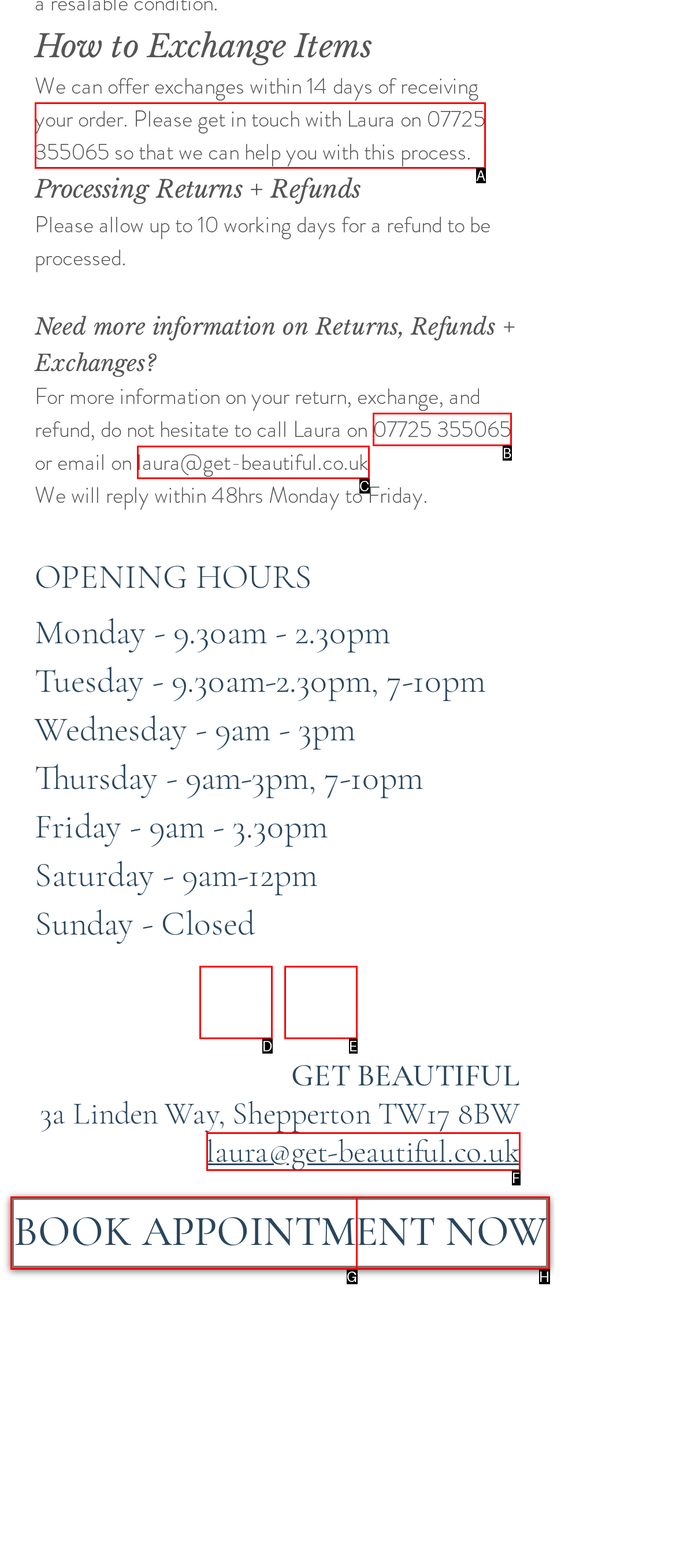Find the HTML element that matches the description: aria-label="Facebook". Answer using the letter of the best match from the available choices.

D